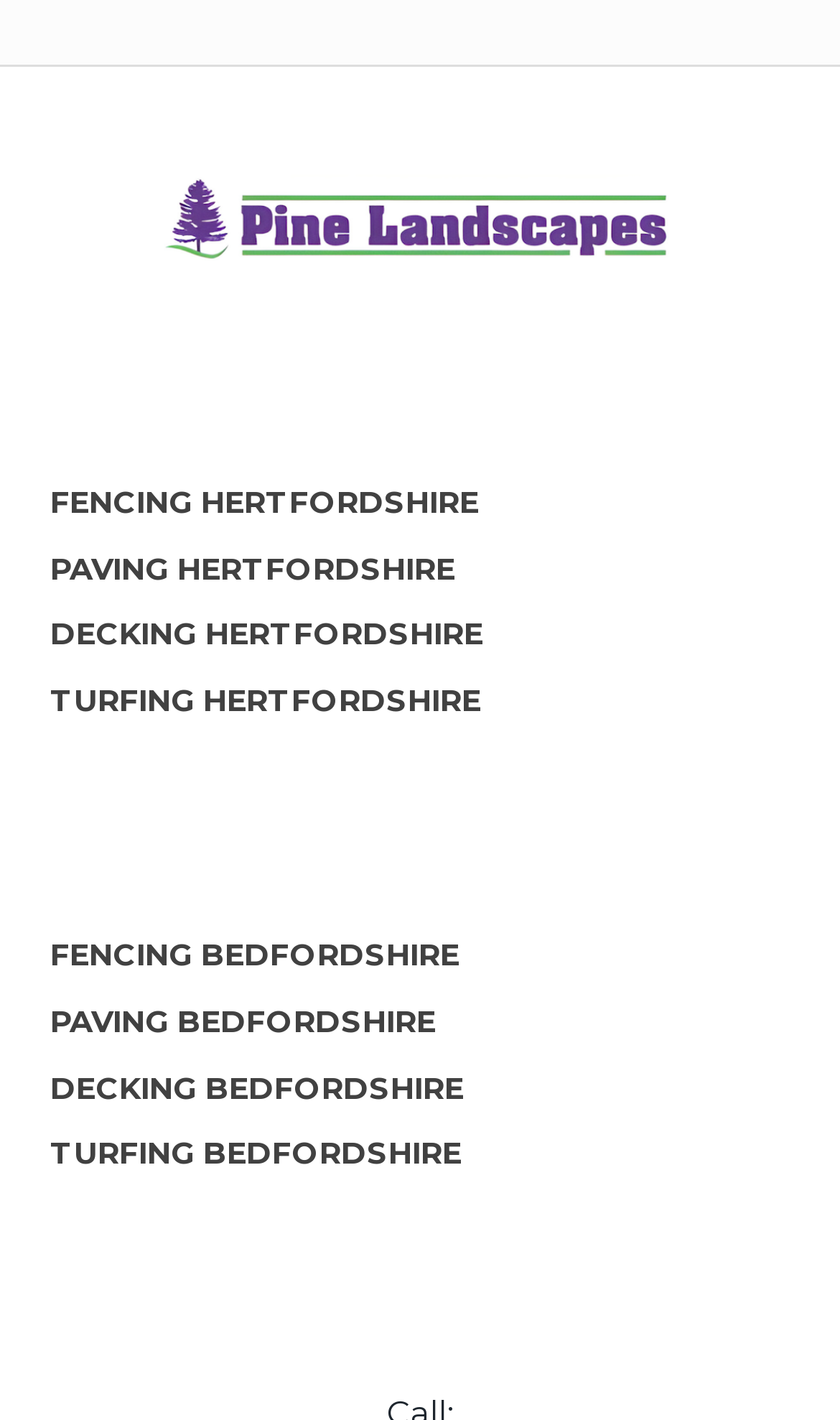What is the second menu item in the first footer menu?
Based on the visual content, answer with a single word or a brief phrase.

PAVING HERTFORDSHIRE